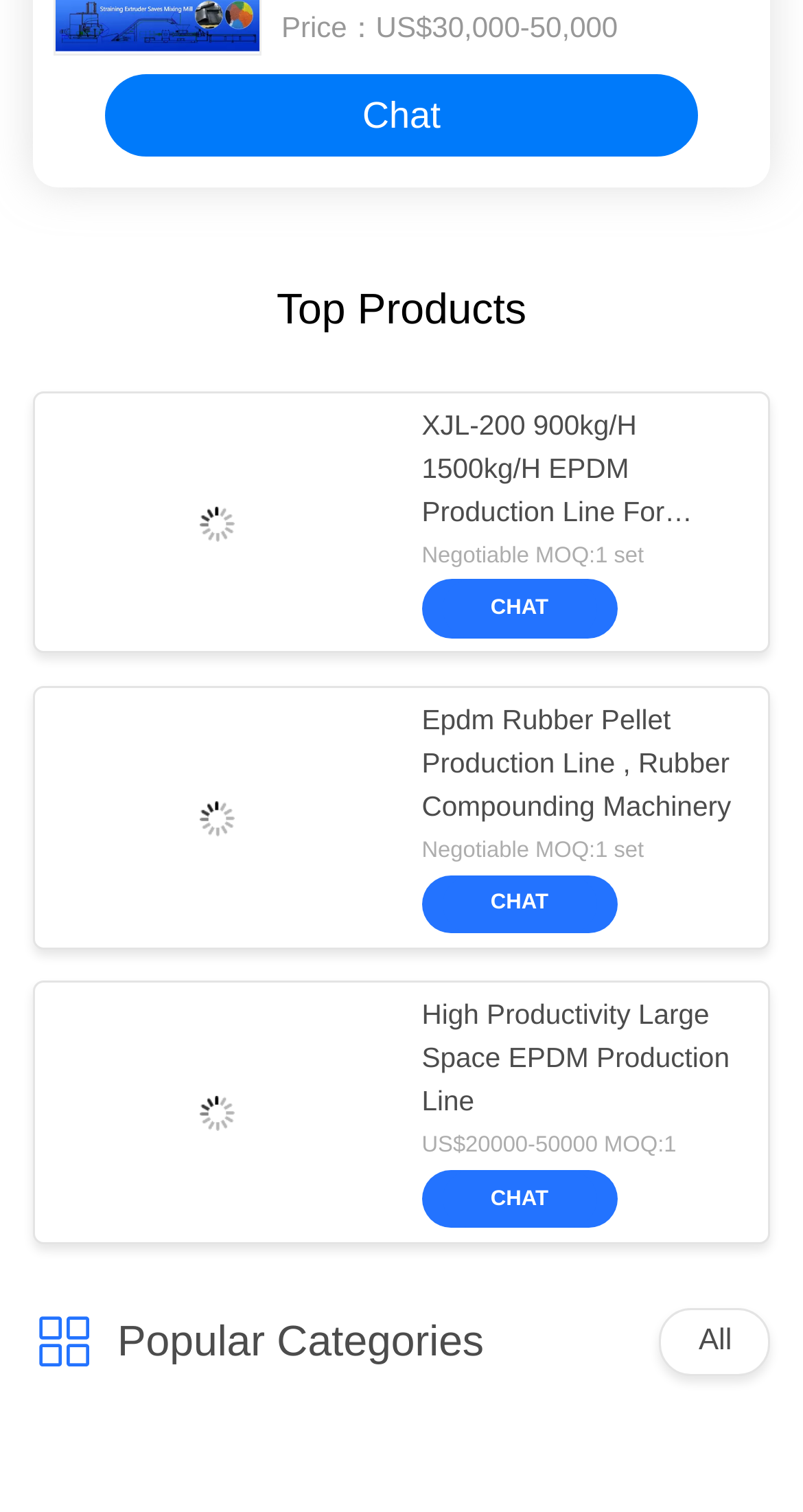Identify the bounding box coordinates of the area you need to click to perform the following instruction: "view recent posts".

None